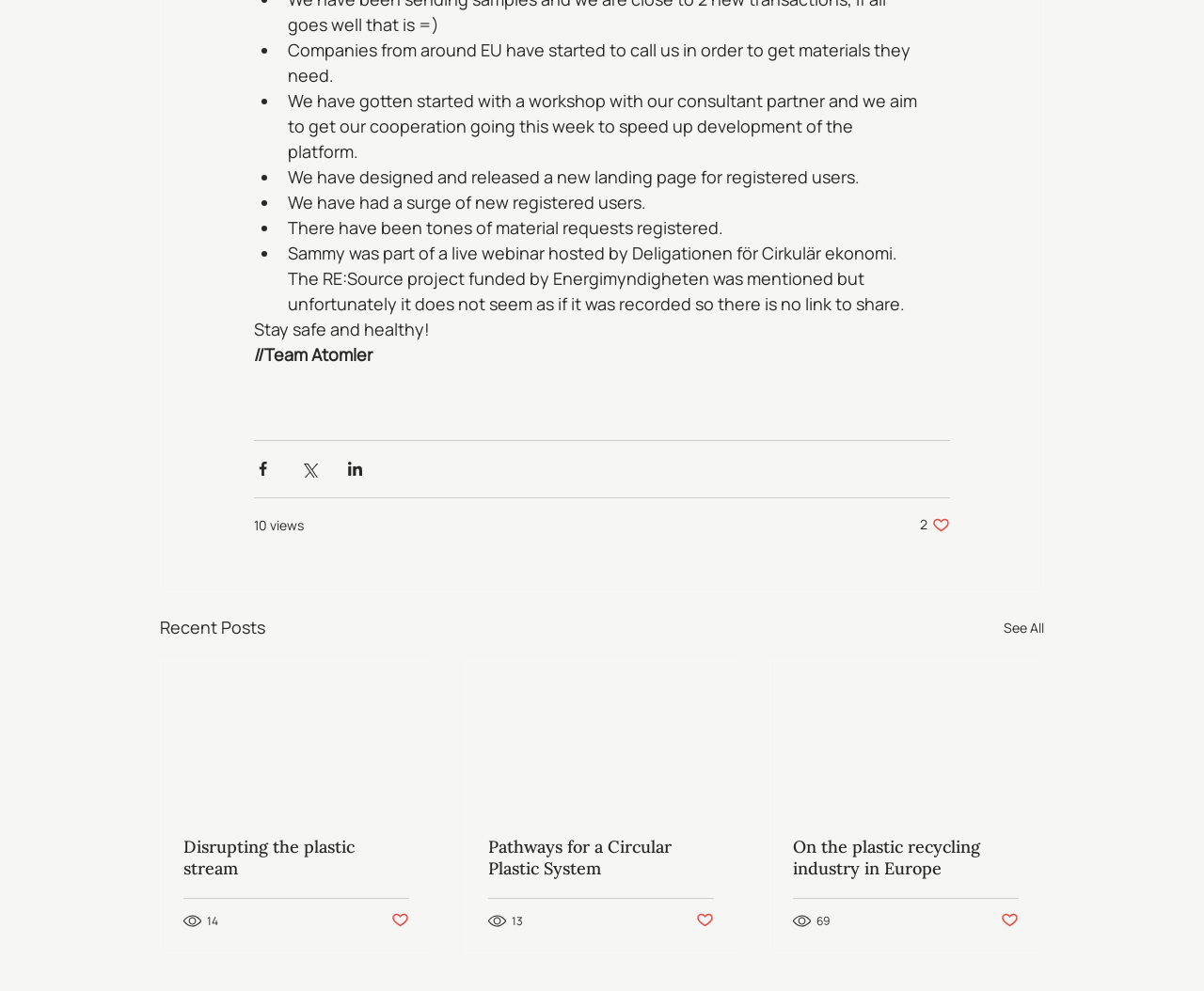How many views does the third article have?
Please provide a single word or phrase in response based on the screenshot.

69 views